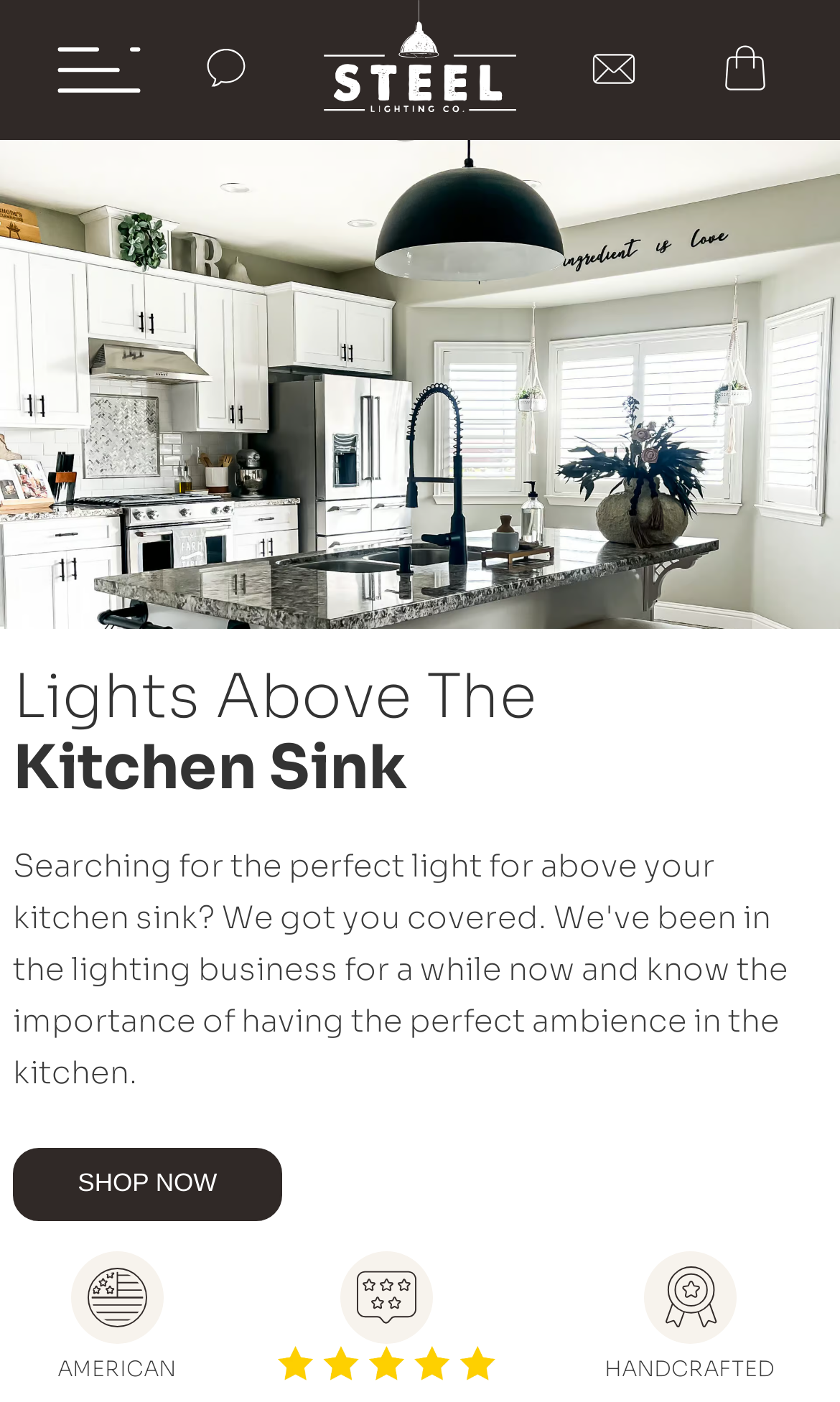Identify and generate the primary title of the webpage.

Lights Above The
Kitchen Sink